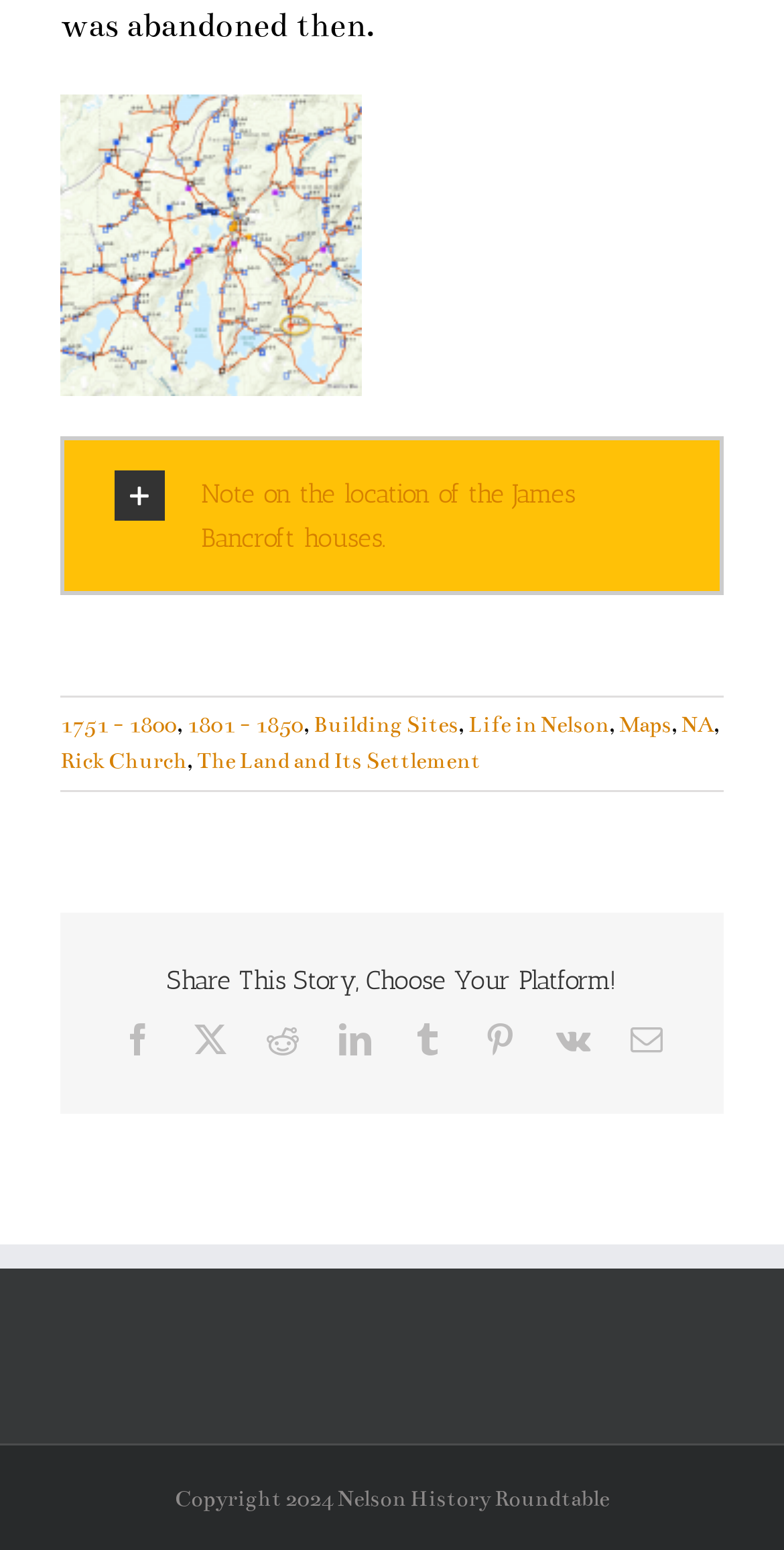How many social media platforms are available for sharing?
Refer to the image and offer an in-depth and detailed answer to the question.

The webpage provides a section with social media icons, including Facebook, X, Reddit, LinkedIn, Tumblr, Pinterest, Vk, and Email, which allows users to share the content on 8 different social media platforms.